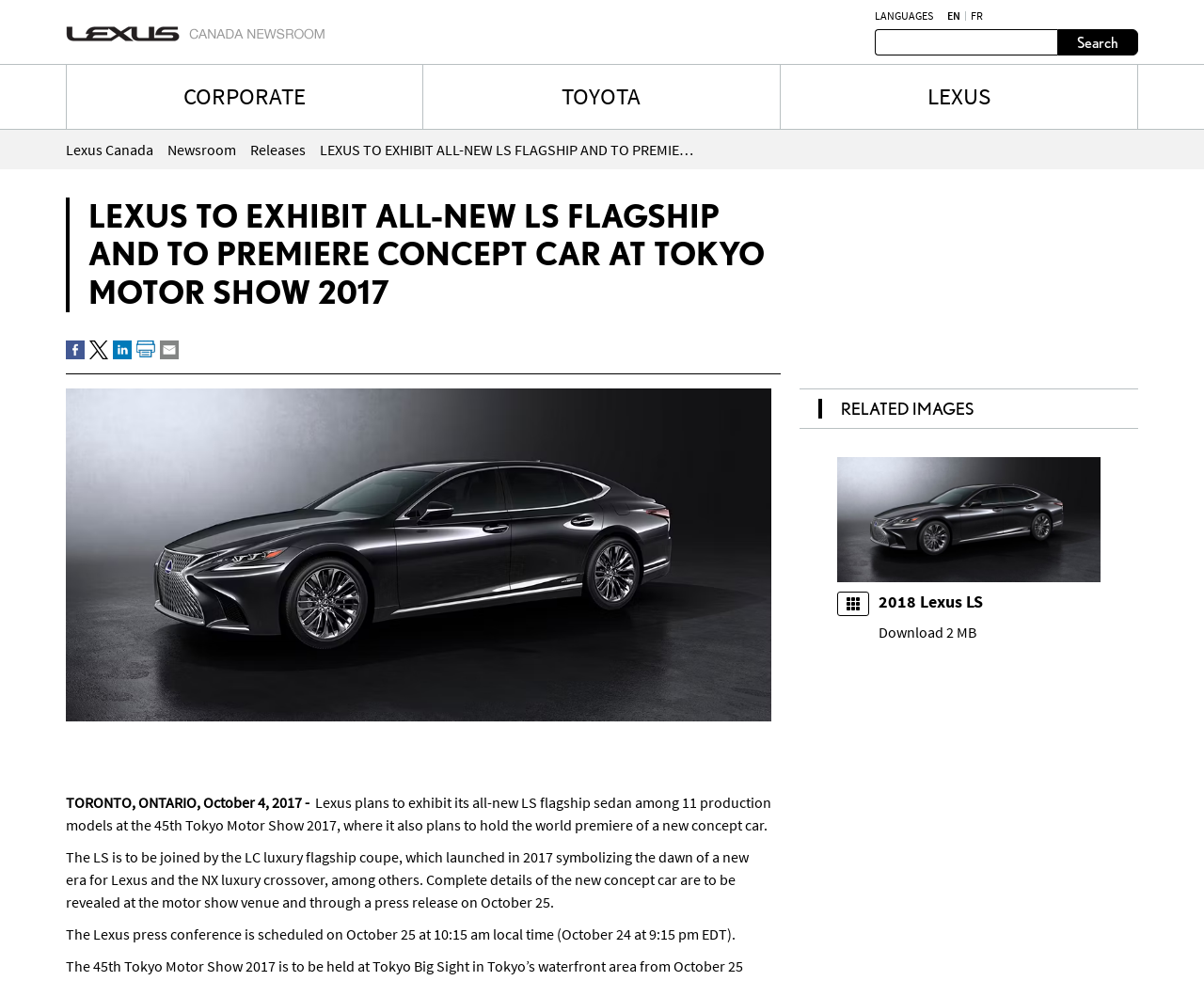Please locate the bounding box coordinates for the element that should be clicked to achieve the following instruction: "Click to learn more". Ensure the coordinates are given as four float numbers between 0 and 1, i.e., [left, top, right, bottom].

[0.0, 0.0, 1.0, 0.001]